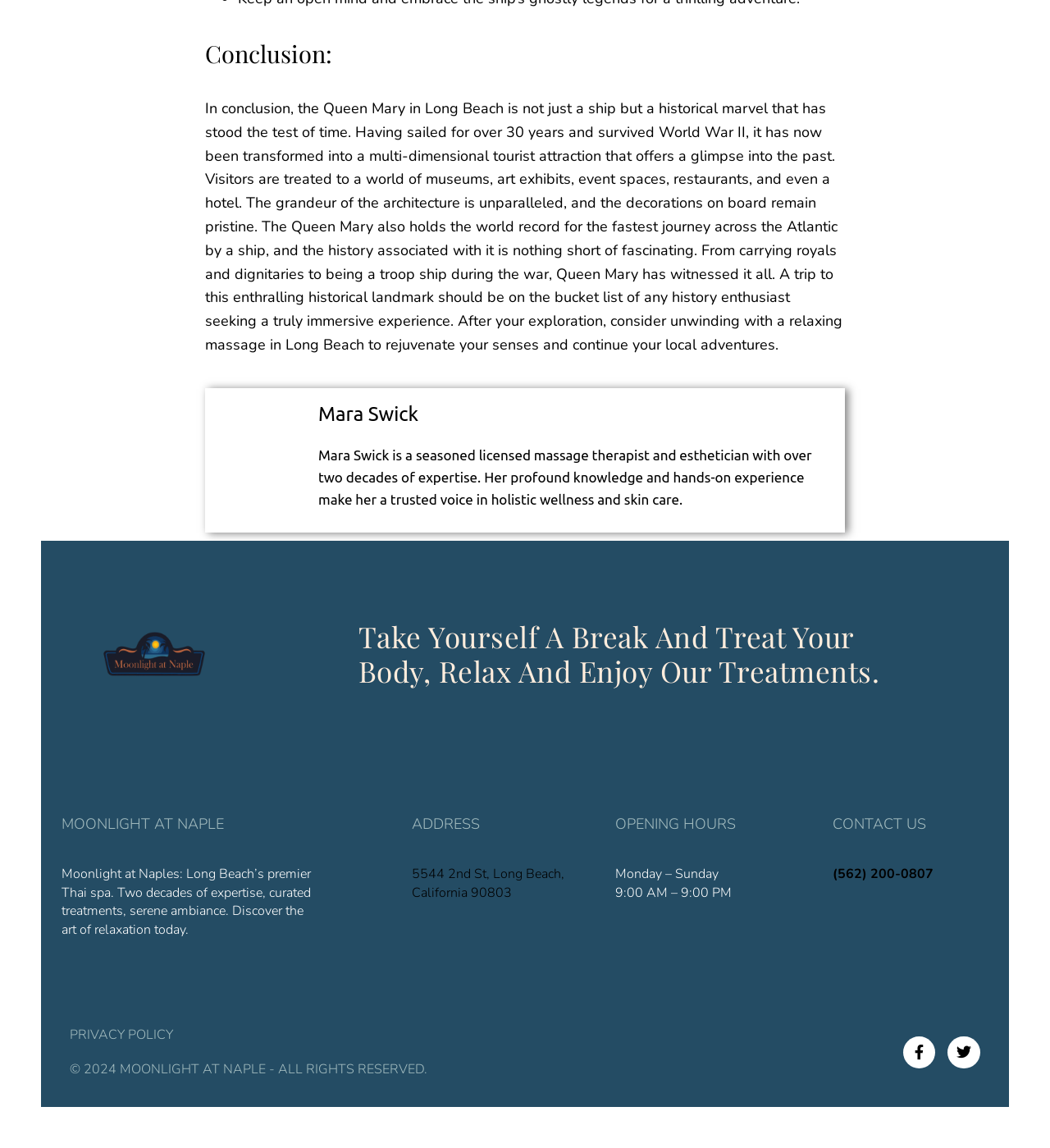What is the name of the ship mentioned?
Using the image, give a concise answer in the form of a single word or short phrase.

Queen Mary